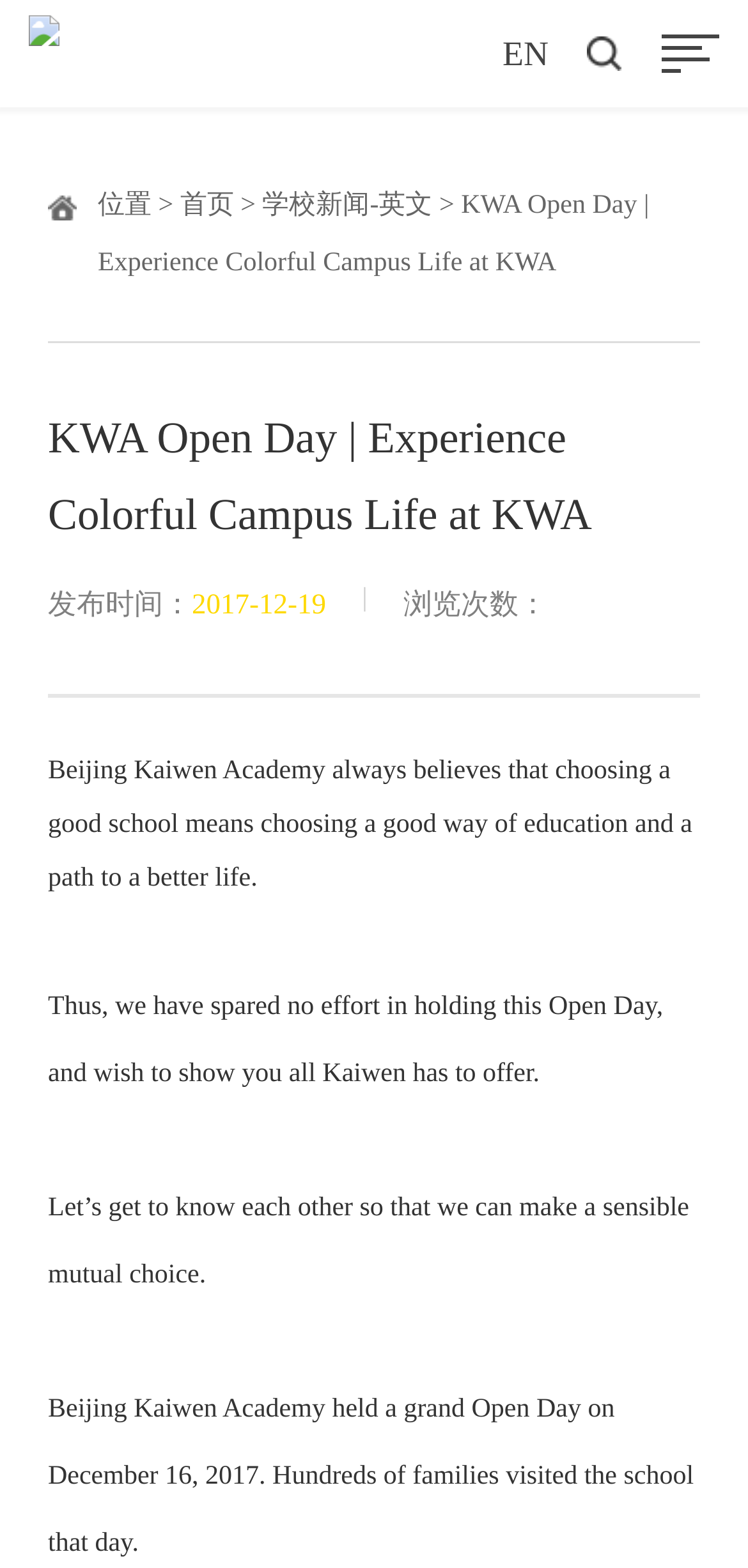Respond with a single word or phrase for the following question: 
What is the name of the school that held the Open Day event?

Kaiwen Academy